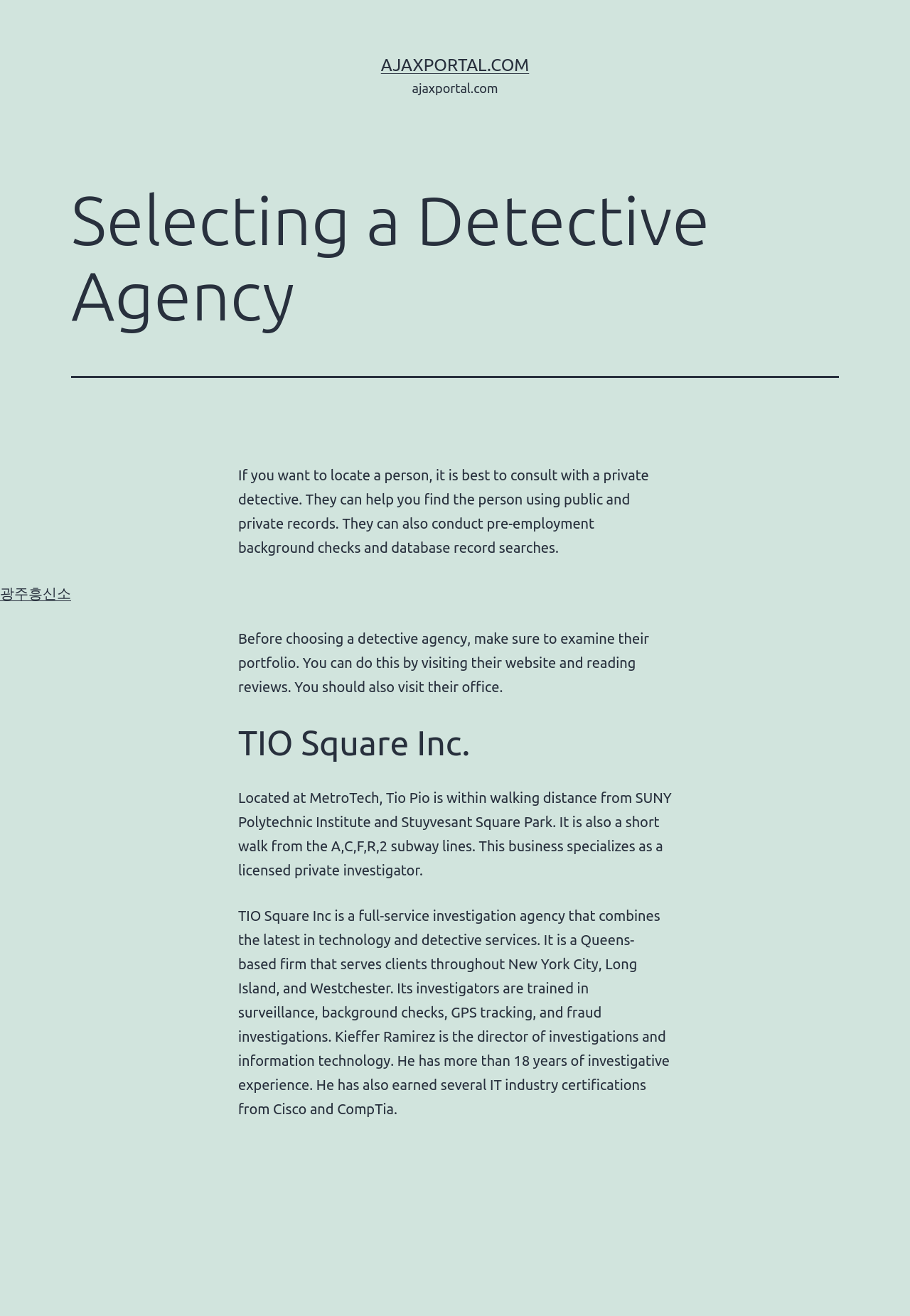Create an in-depth description of the webpage, covering main sections.

The webpage is about selecting a detective agency, specifically highlighting the importance of consulting with a private detective for tasks such as locating a person, conducting pre-employment background checks, and database record searches. 

At the top, there is a header section with a link to 'AJAXPORTAL.COM' and a heading that reads 'Selecting a Detective Agency'. 

Below the header, there is a paragraph of text that explains the benefits of consulting with a private detective. 

To the left of this text, there is a link to '광주흥신소'. 

Further down, there is another paragraph of text that advises readers to examine a detective agency's portfolio by visiting their website and reading reviews, as well as visiting their office. 

Below this, there is a heading that reads 'TIO Square Inc.', followed by a description of the business, including its location and specialties. 

The webpage also features a detailed description of TIO Square Inc, a full-service investigation agency that offers services such as surveillance, background checks, GPS tracking, and fraud investigations. The description includes information about the director of investigations and information technology, Kieffer Ramirez, and his experience and certifications. 

At the bottom of the page, there is an iframe containing a link to another webpage titled '“Market Segmentation 101” — ajaxportal.com', and an image.